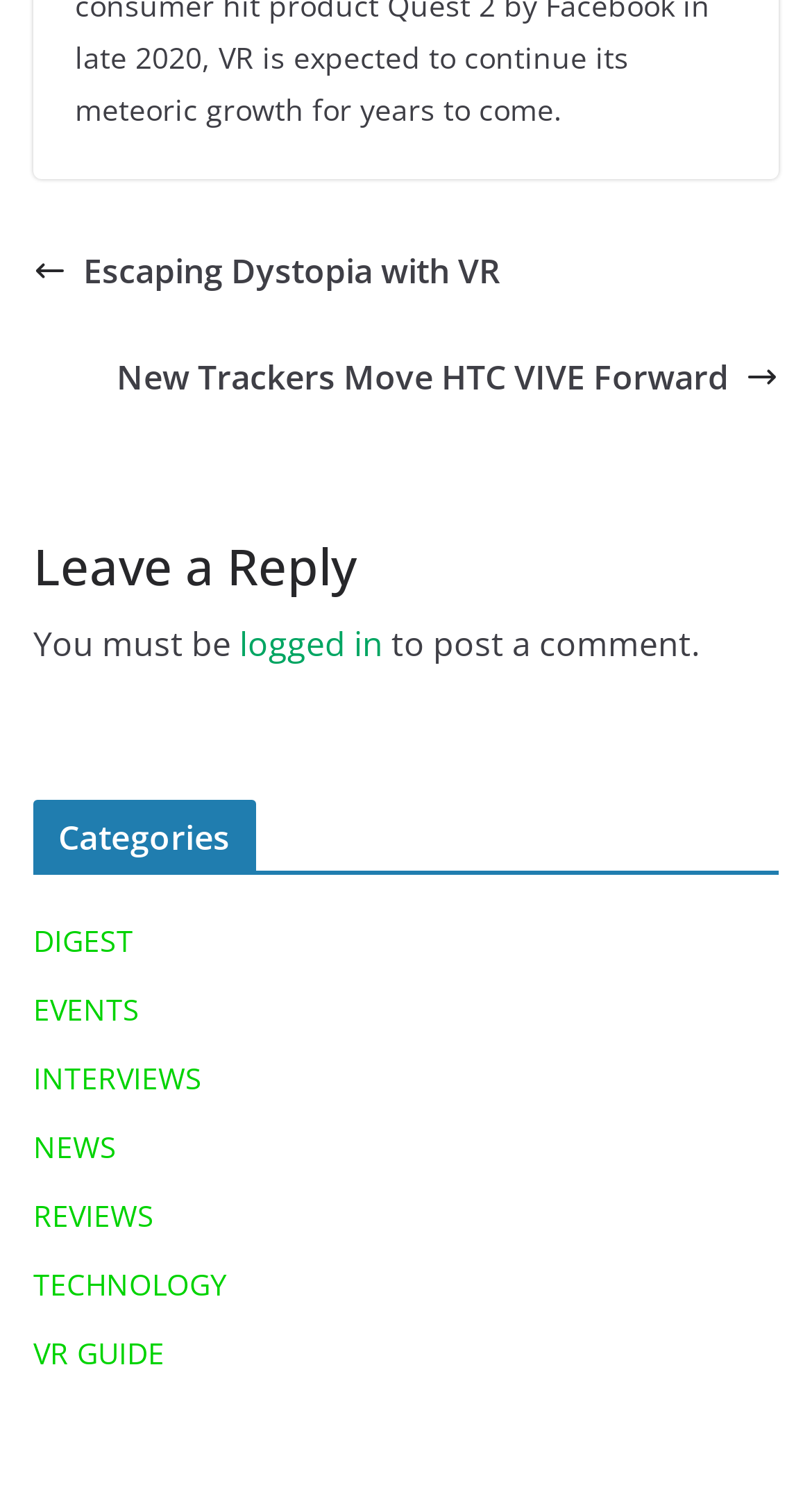What is the purpose of the page?
Please give a detailed and elaborate answer to the question.

Based on the content of the page, including the links 'Escaping Dystopia with VR' and 'New Trackers Move HTC VIVE Forward', and the categories listed, I infer that the purpose of the page is to display articles related to Virtual Reality.